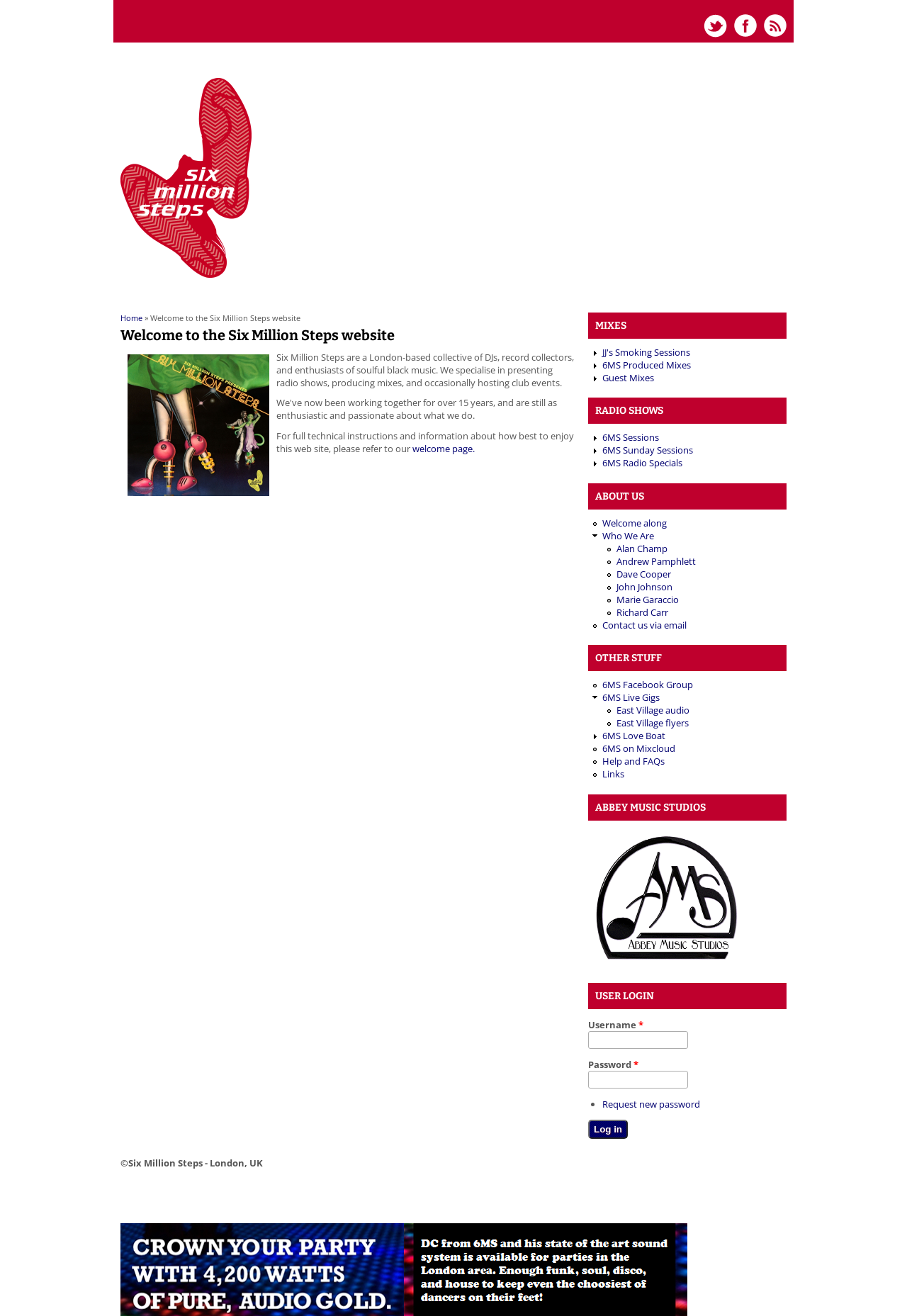How many members are listed under 'ABOUT US'?
Based on the visual, give a brief answer using one word or a short phrase.

5